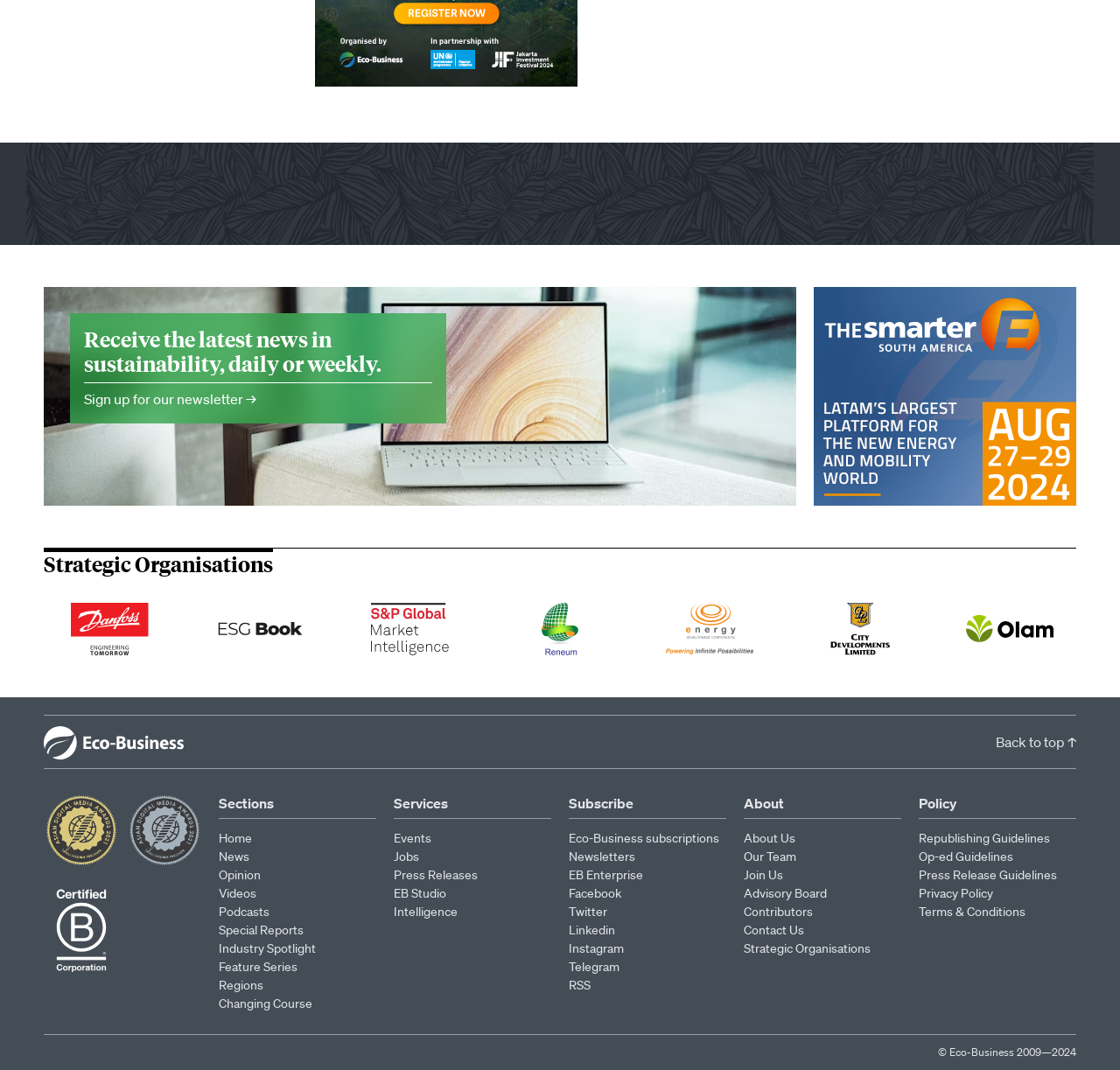Locate the coordinates of the bounding box for the clickable region that fulfills this instruction: "Click the Satire link".

None